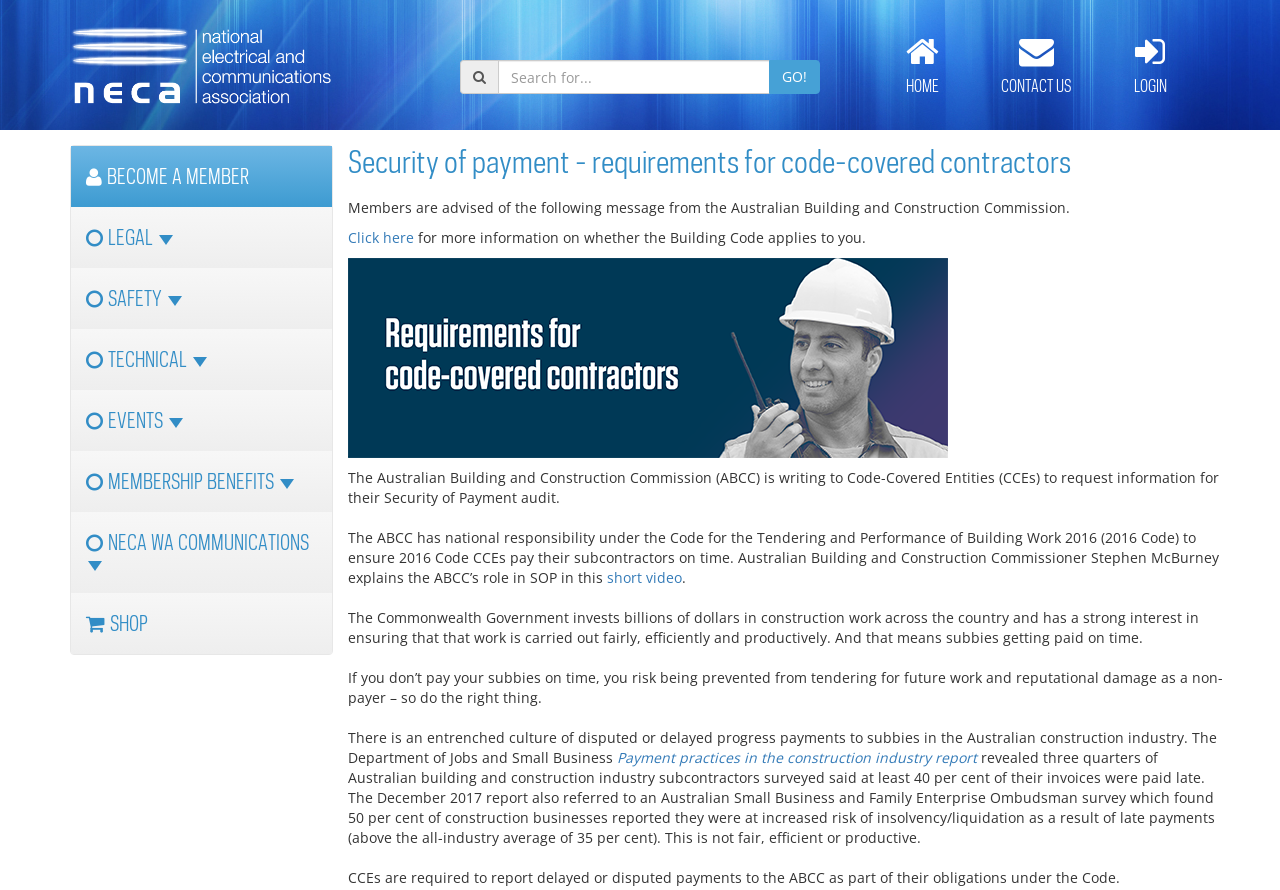What is the role of the ABCC in Security of Payment?
Provide a detailed and well-explained answer to the question.

According to the webpage, the ABCC is writing to Code-Covered Entities (CCEs) to request information for their Security of Payment audit.